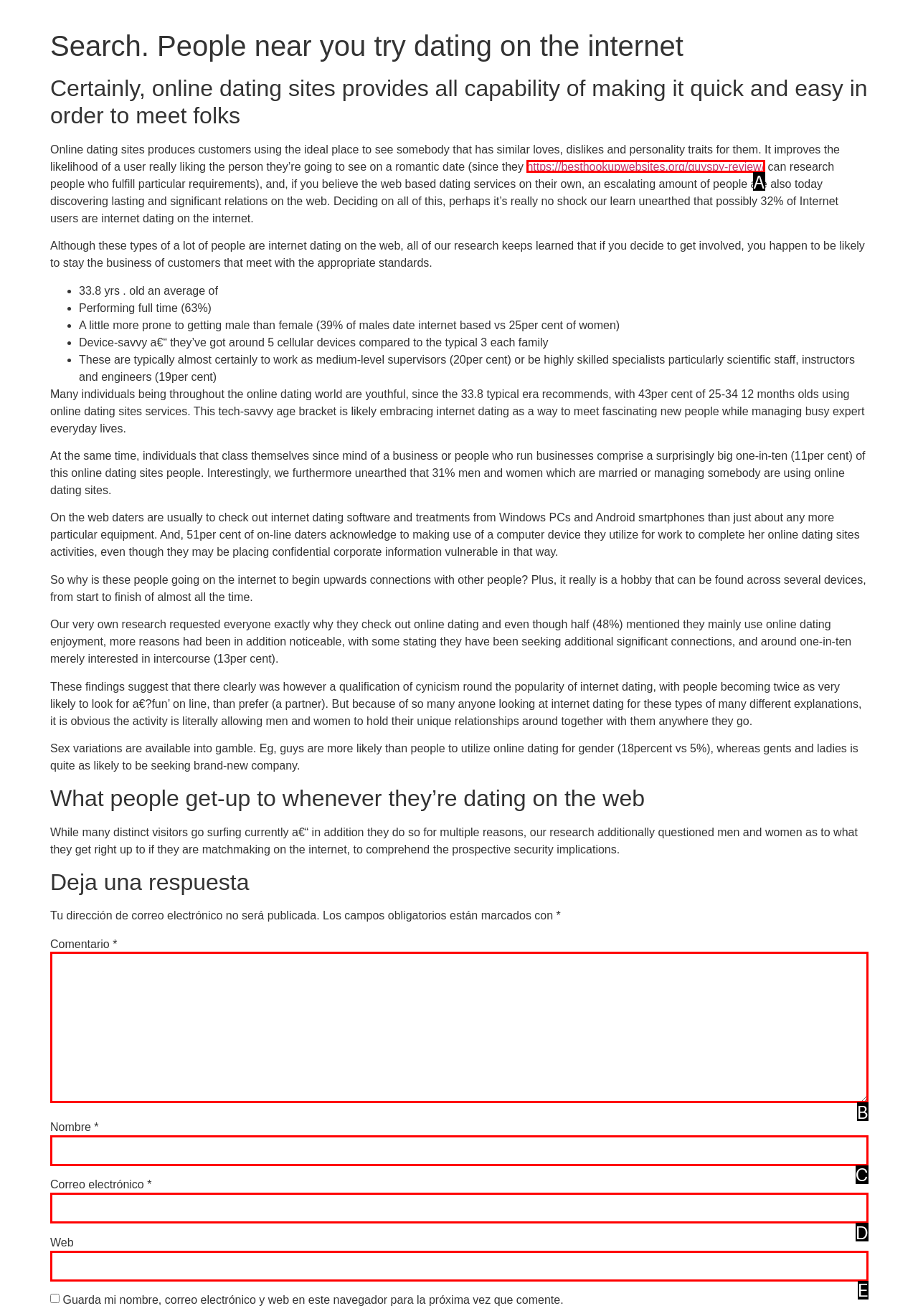Given the description: parent_node: Nombre * name="author", identify the HTML element that fits best. Respond with the letter of the correct option from the choices.

C